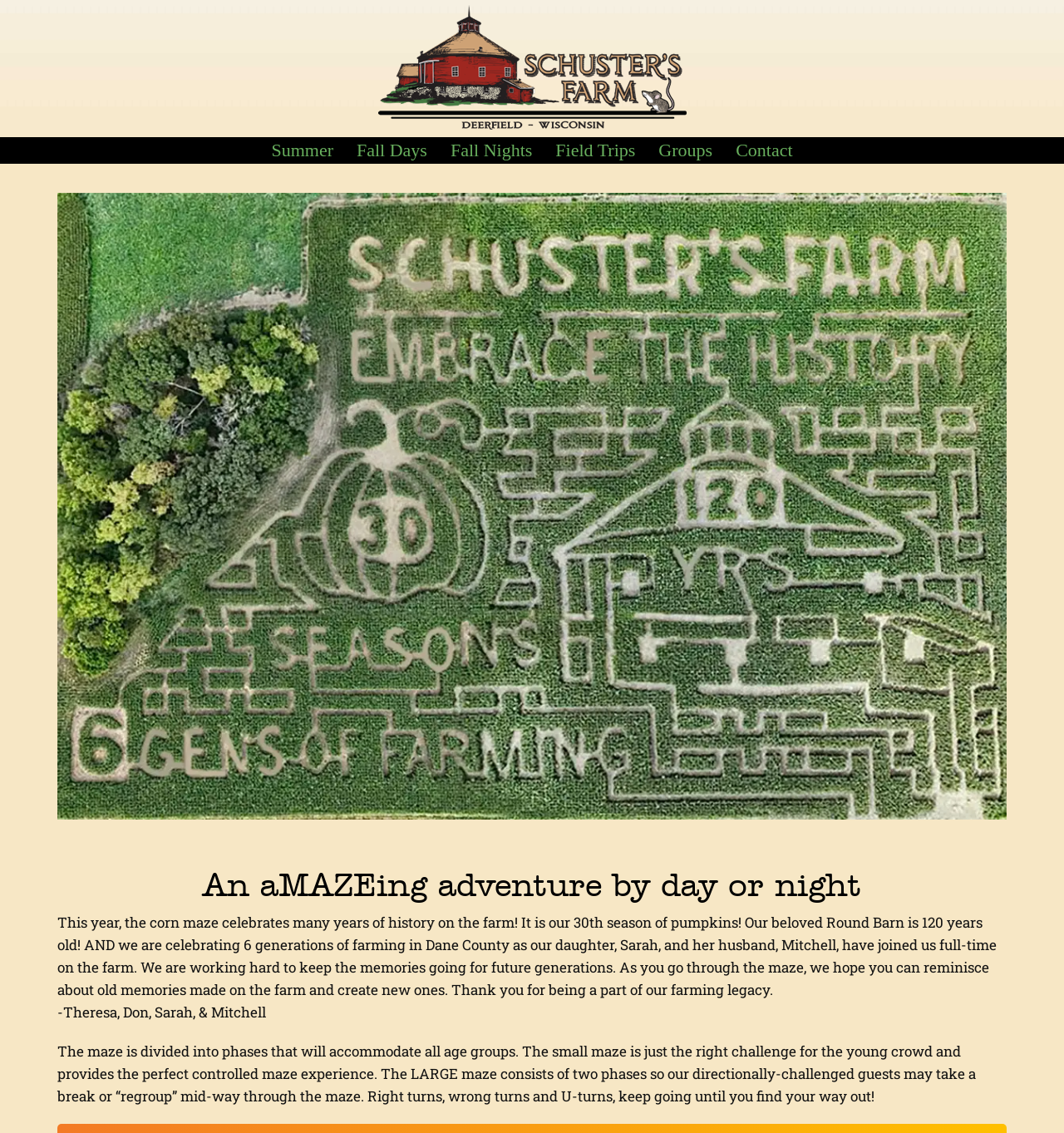How many years of history does the farm celebrate?
Look at the image and respond to the question as thoroughly as possible.

The webpage mentions that 'This year, the corn maze celebrates many years of history on the farm! It is our 30th season of pumpkins!' which indicates that the farm is celebrating 30 years of history.